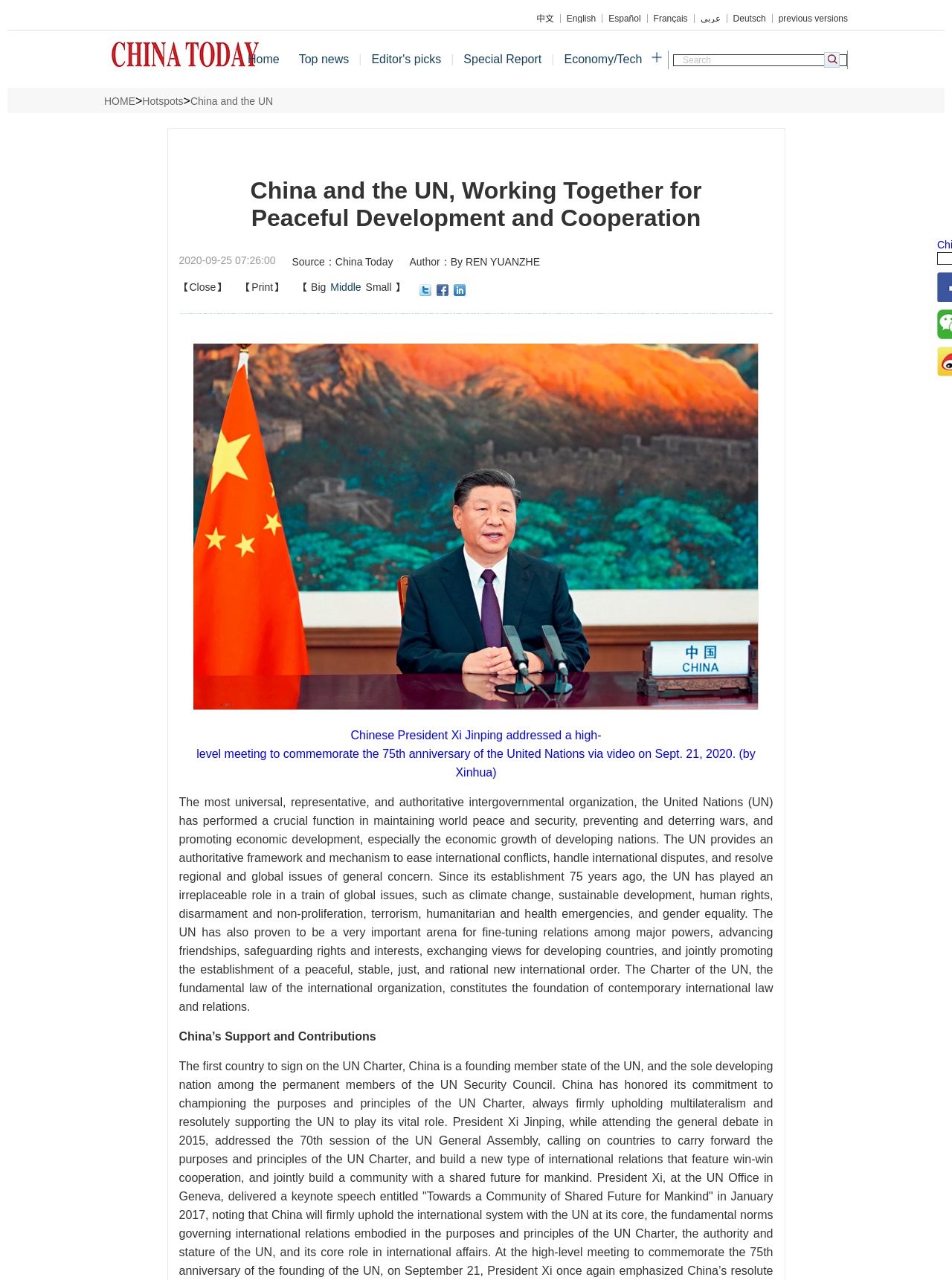Please locate the bounding box coordinates of the element that should be clicked to achieve the given instruction: "Search for a topic".

[0.707, 0.042, 0.89, 0.052]